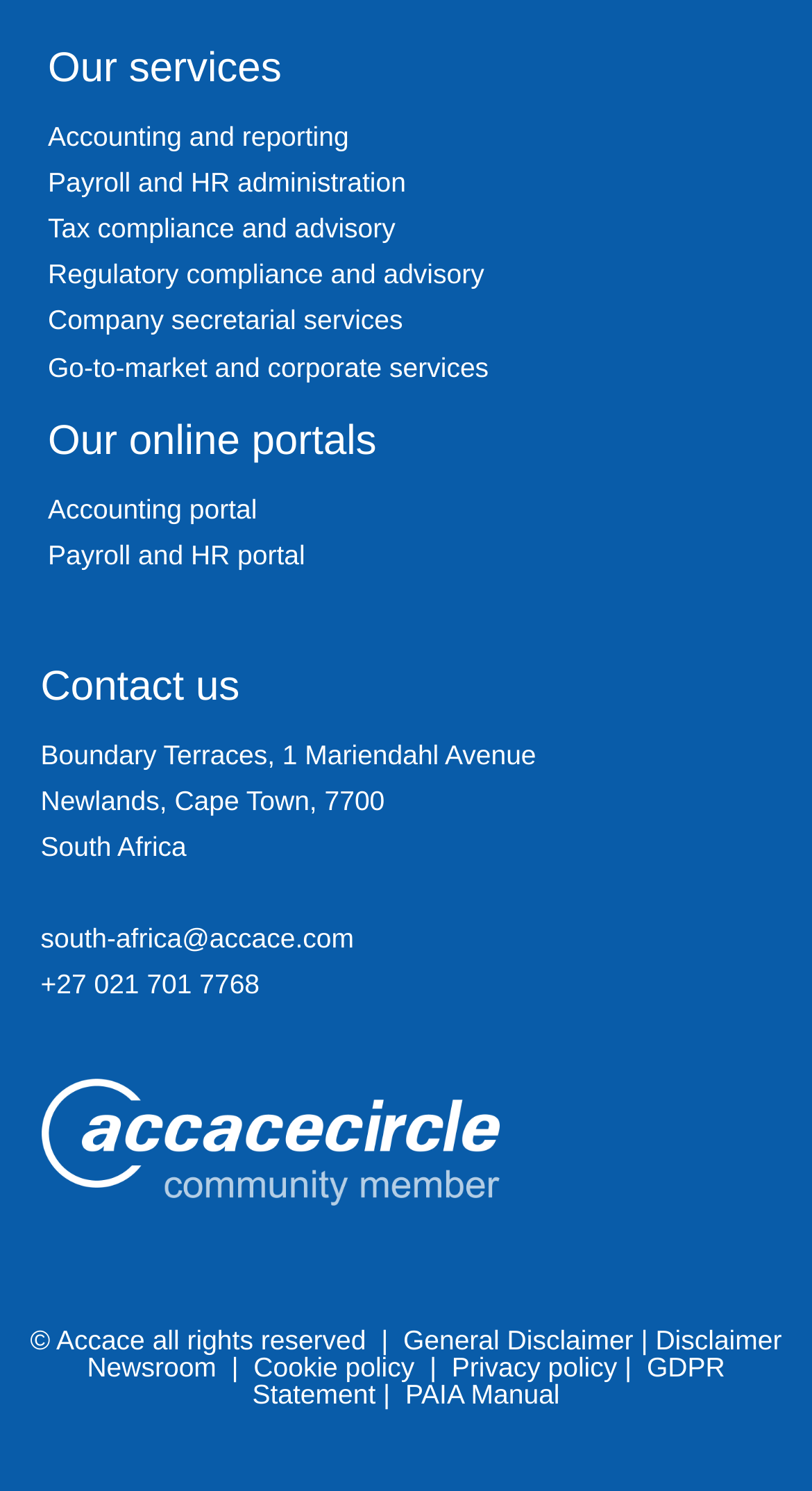Find the bounding box coordinates of the element to click in order to complete the given instruction: "Learn more about Accace Circle."

[0.05, 0.793, 0.614, 0.813]